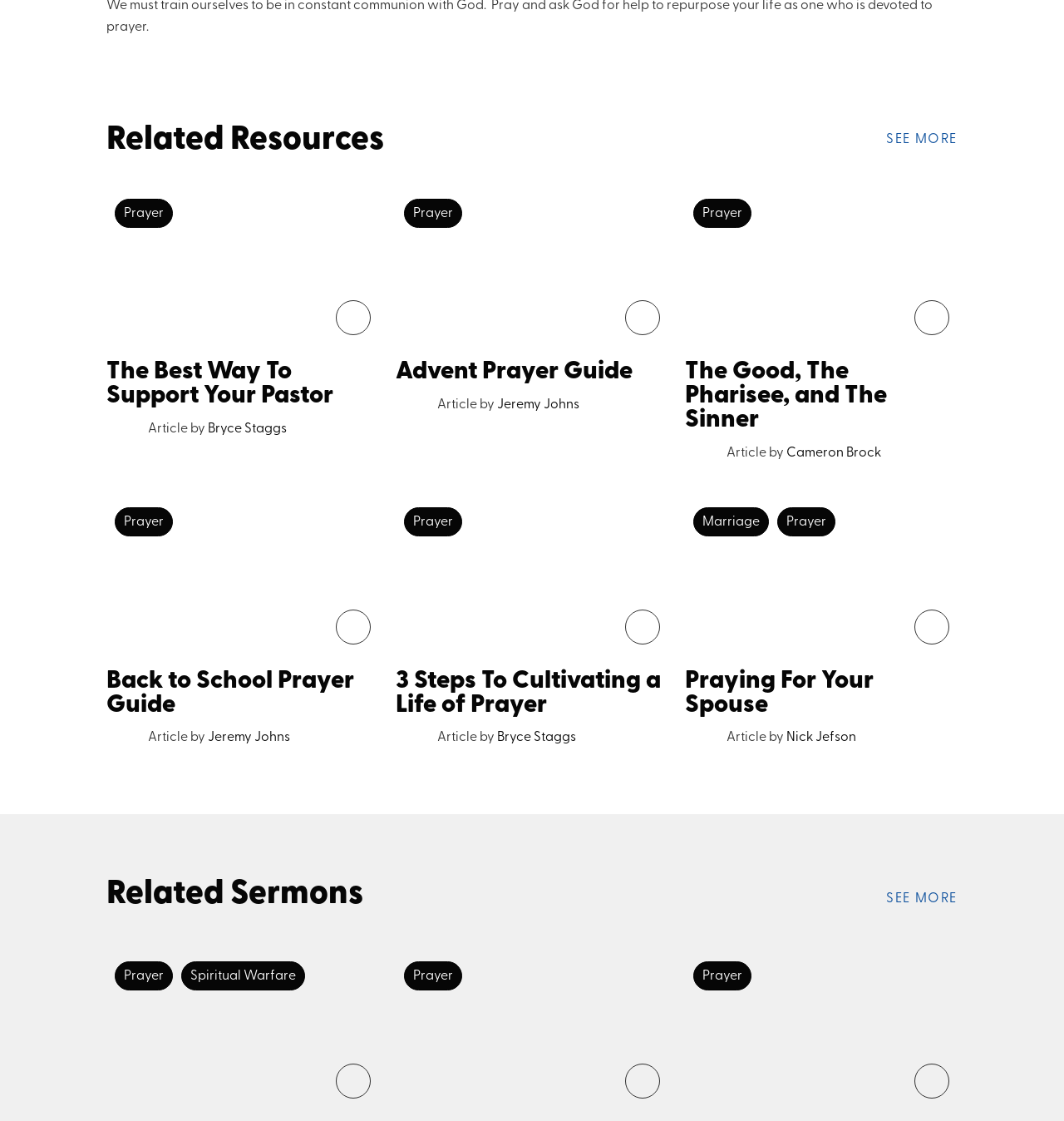Identify the bounding box coordinates of the clickable section necessary to follow the following instruction: "View the YouTube channel". The coordinates should be presented as four float numbers from 0 to 1, i.e., [left, top, right, bottom].

None